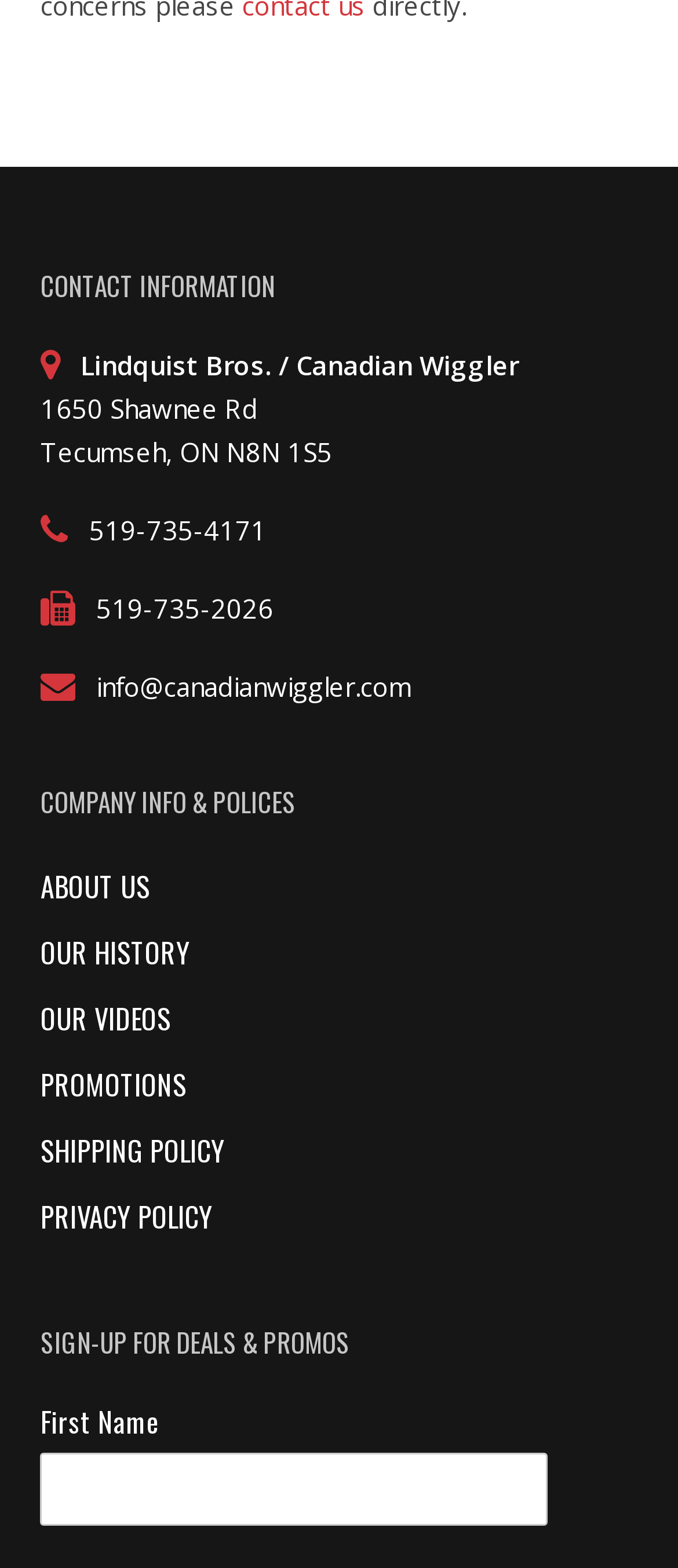Determine the bounding box coordinates of the region to click in order to accomplish the following instruction: "Enter first name". Provide the coordinates as four float numbers between 0 and 1, specifically [left, top, right, bottom].

[0.06, 0.926, 0.808, 0.973]